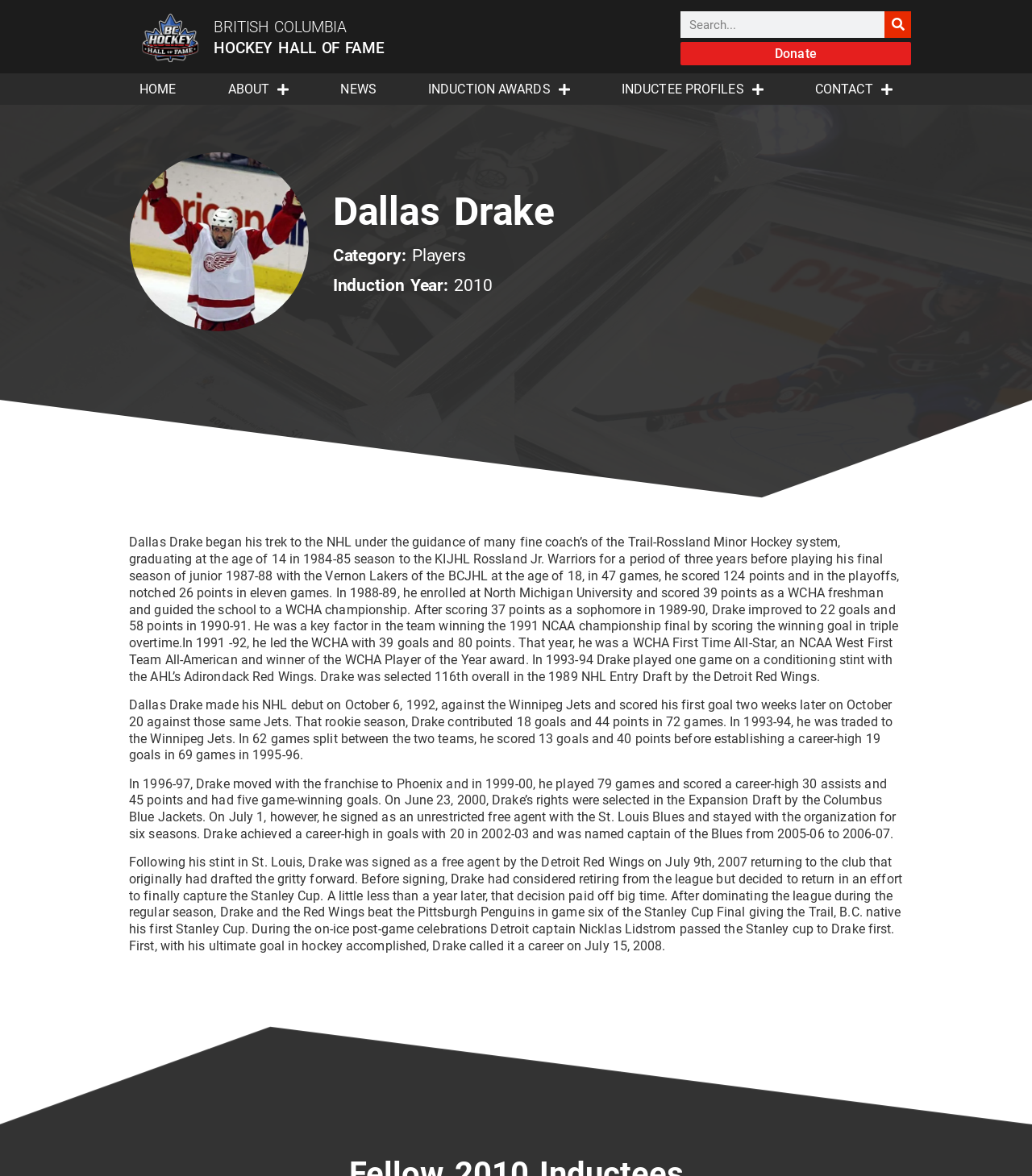Please identify the bounding box coordinates of the element that needs to be clicked to perform the following instruction: "Search for something".

[0.659, 0.01, 0.883, 0.032]